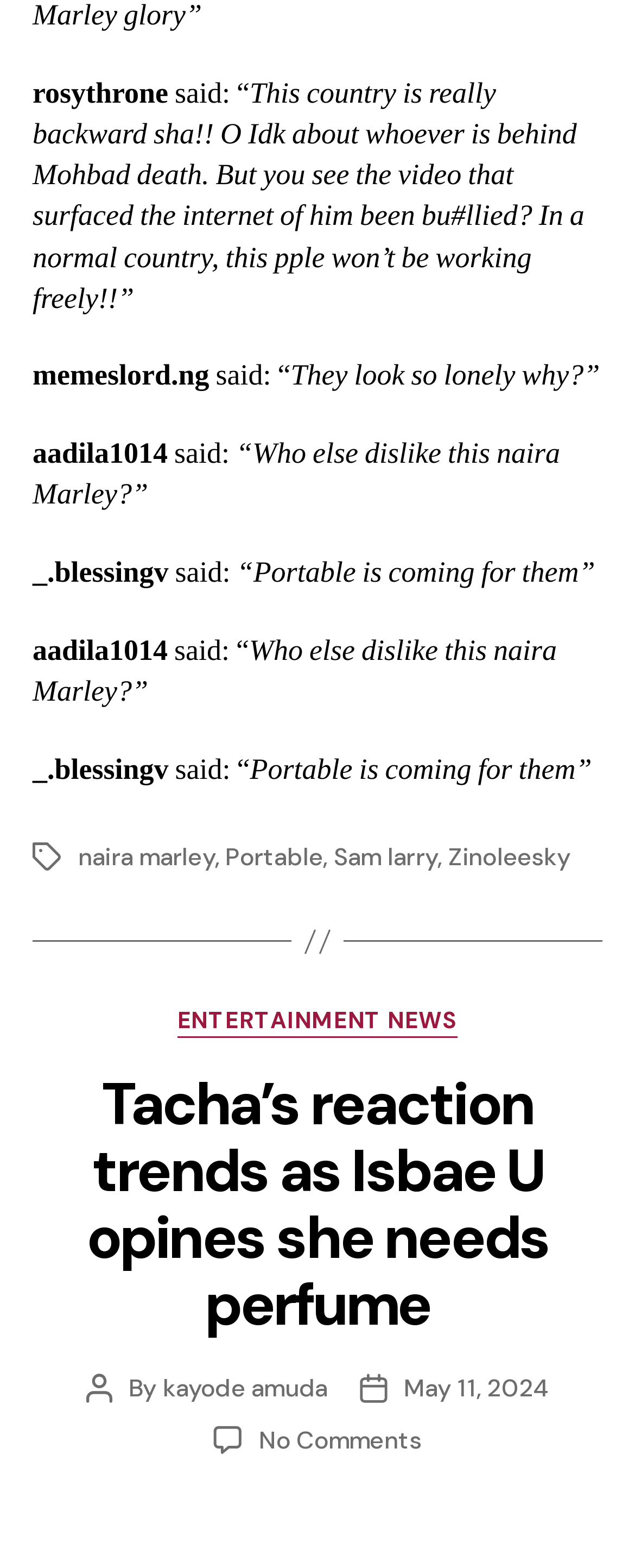Determine the bounding box for the described UI element: "May 11, 2024".

[0.636, 0.875, 0.864, 0.895]